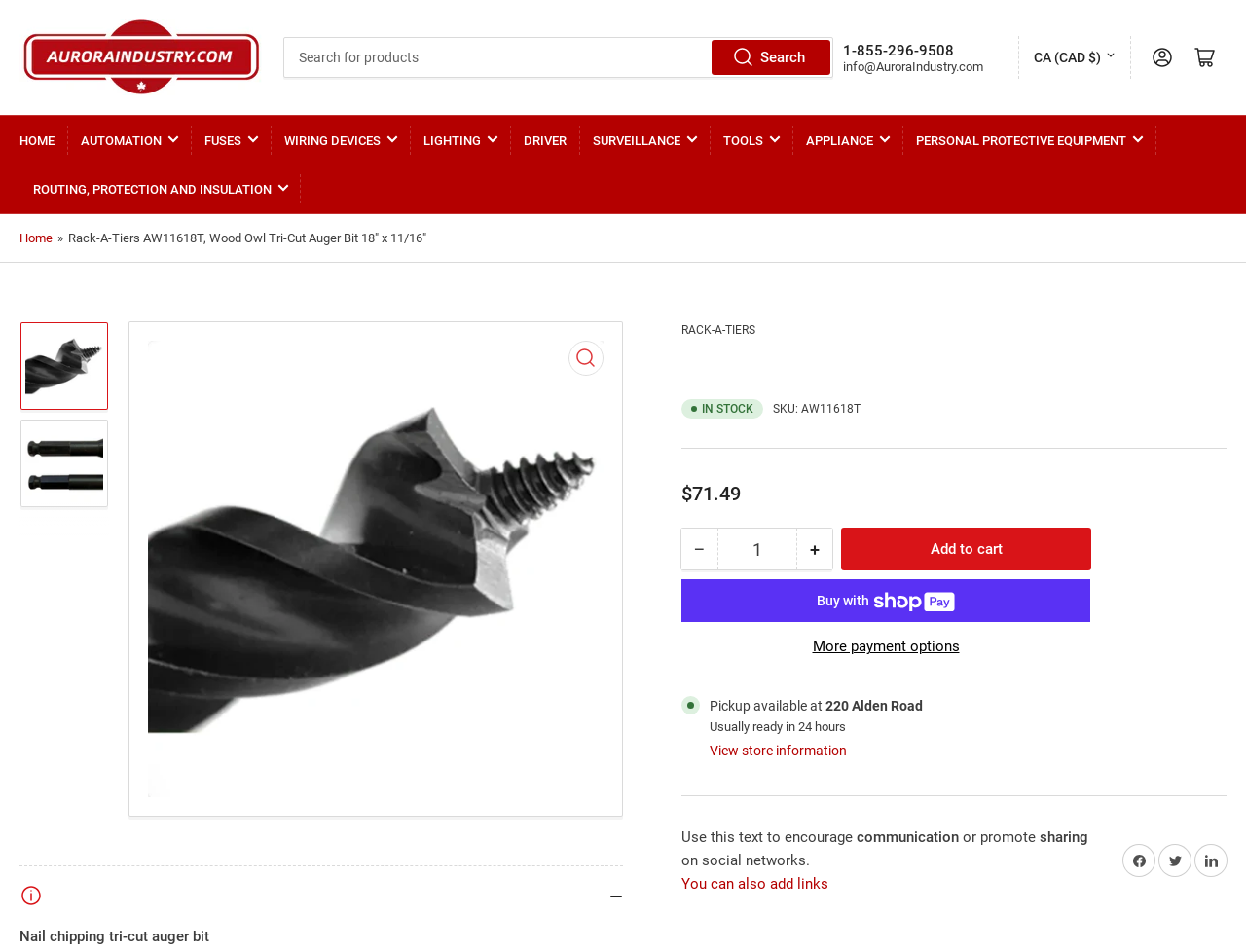What is the product's price?
Please use the image to provide an in-depth answer to the question.

The product's price is located below the product's name and description, and it is displayed as a static text with the value '$71.49'.